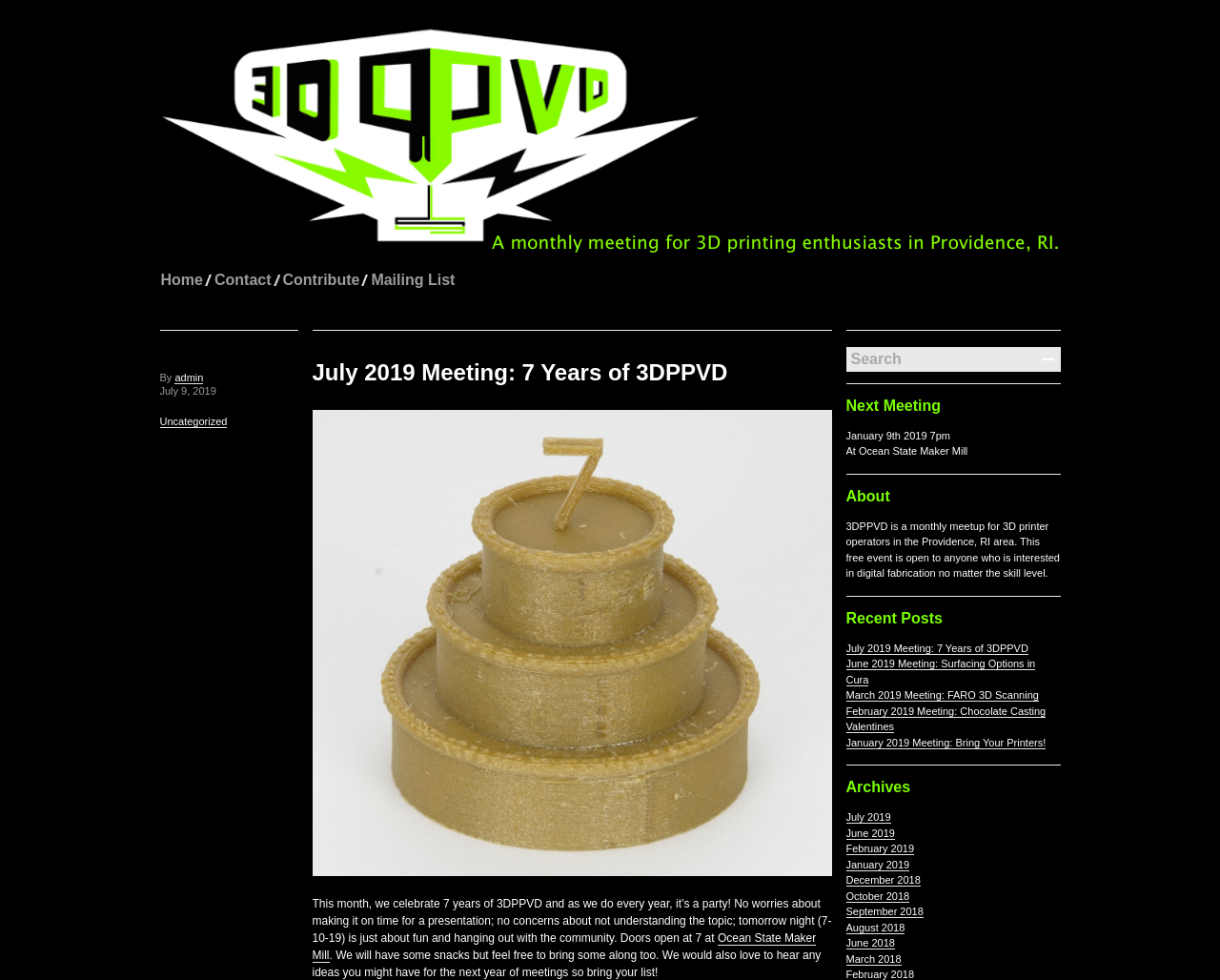Please locate the bounding box coordinates of the element that should be clicked to achieve the given instruction: "Click on the 'Home' link".

[0.132, 0.271, 0.166, 0.3]